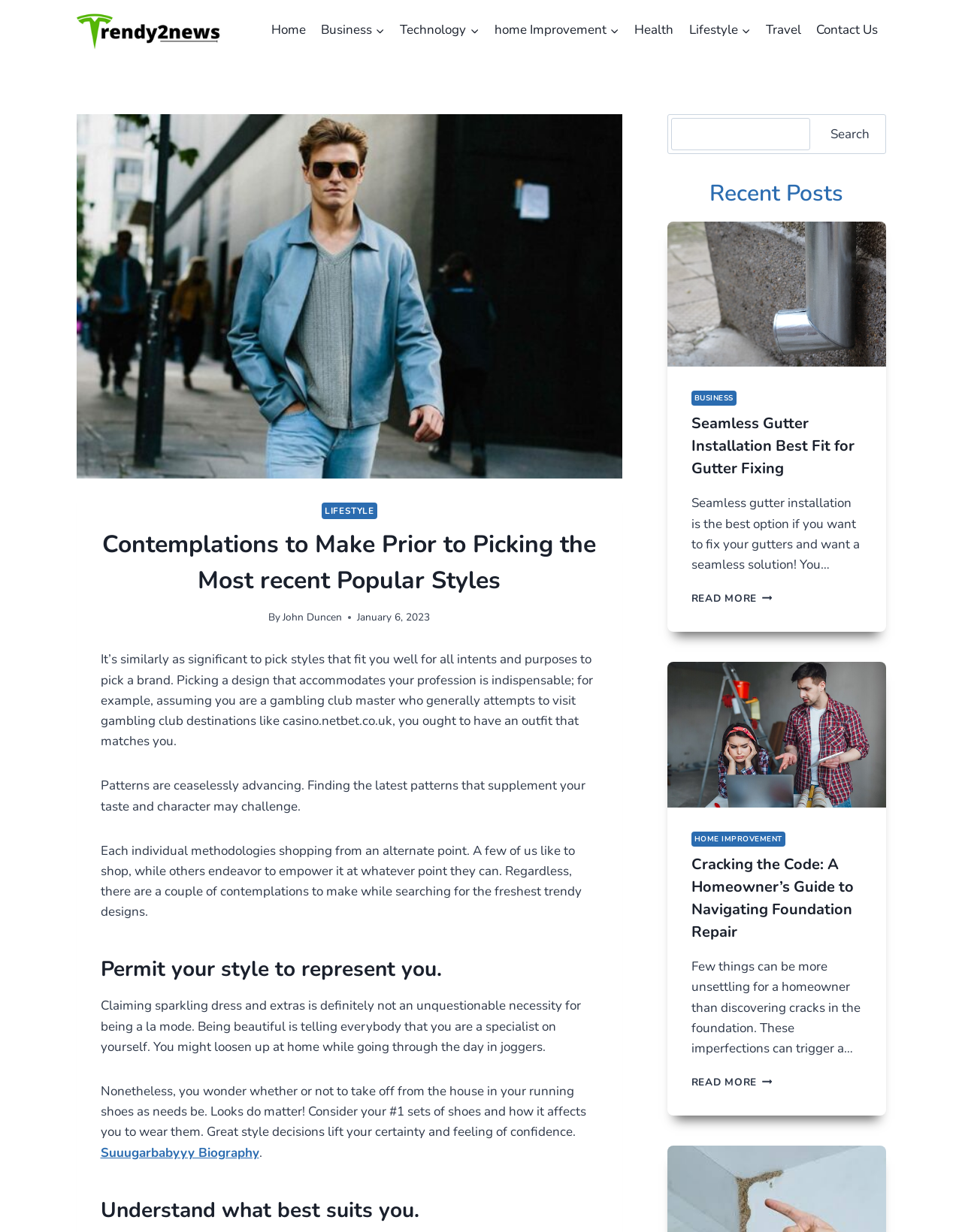Use a single word or phrase to answer the question:
What is the category of the article 'Gutter Installation'?

Business